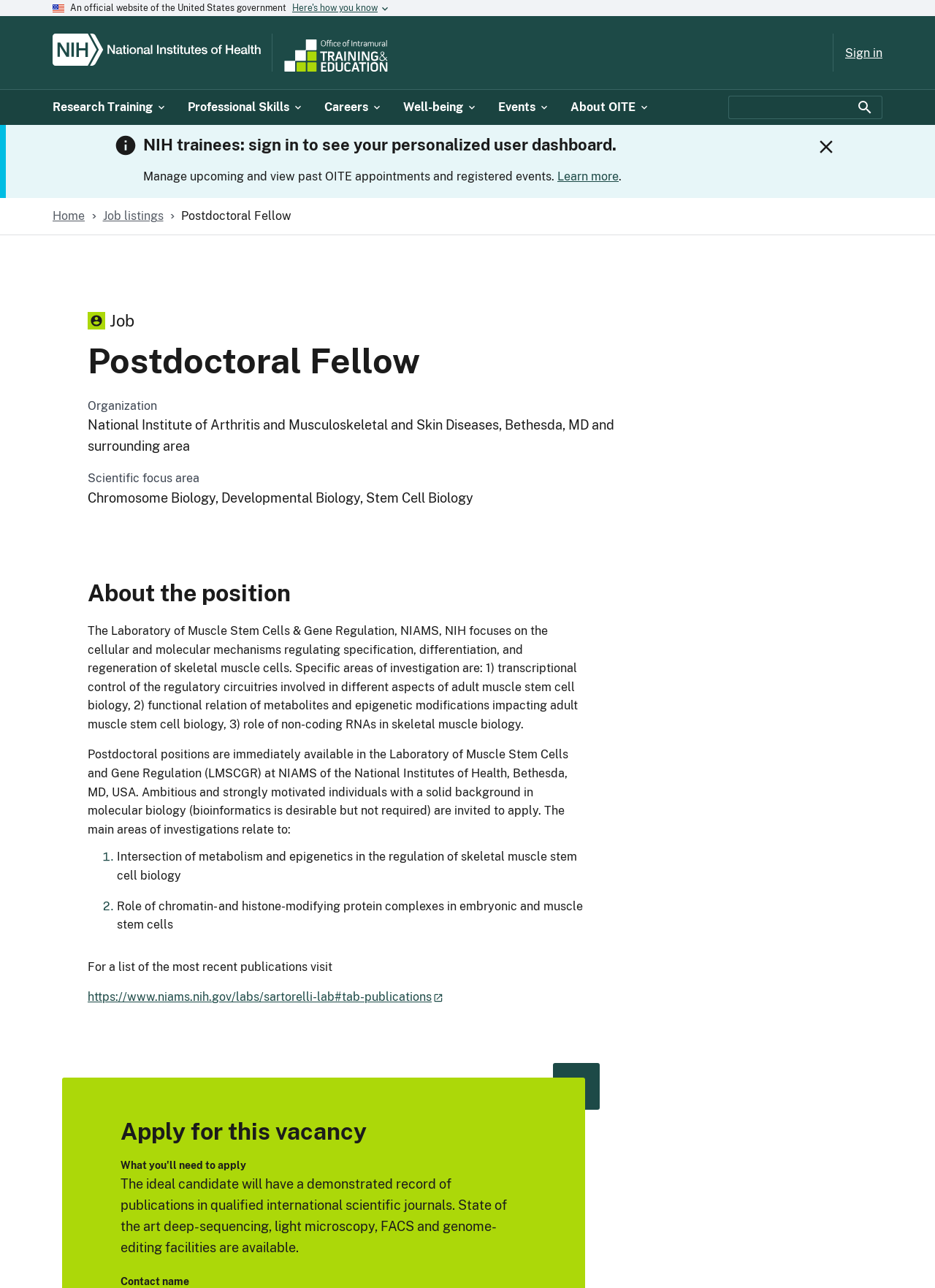What is the ideal candidate's demonstrated record?
Using the image, answer in one word or phrase.

Publications in qualified international scientific journals